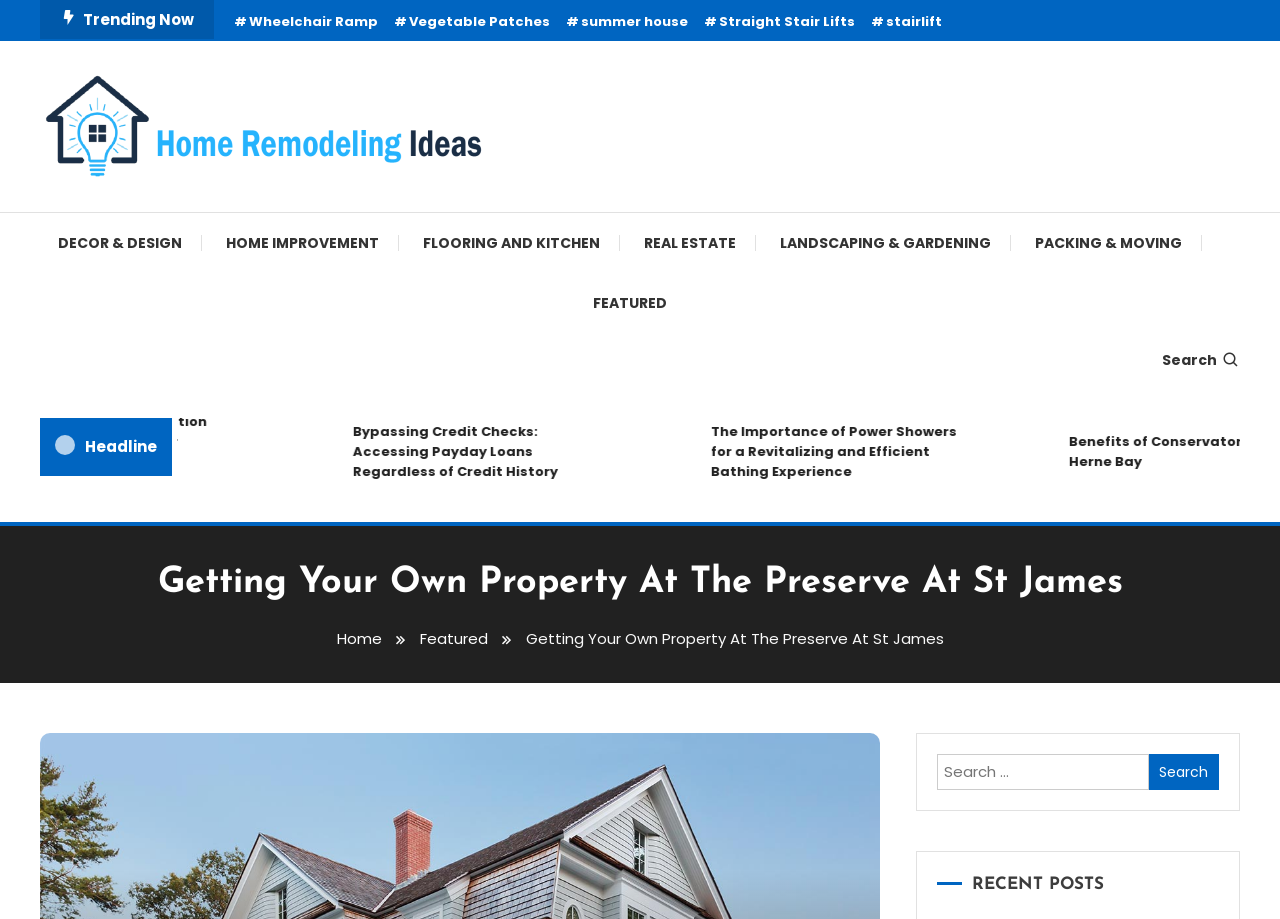What is the text above the search box?
Look at the screenshot and respond with one word or a short phrase.

Search for: